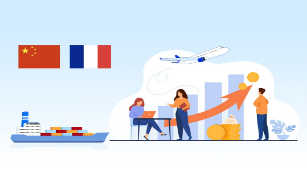What is the person working on?
Please respond to the question thoroughly and include all relevant details.

One of the individuals in the center of the infographic is working on a laptop, which suggests that they are analyzing data or performing some other task related to business or economic cooperation between China and France.